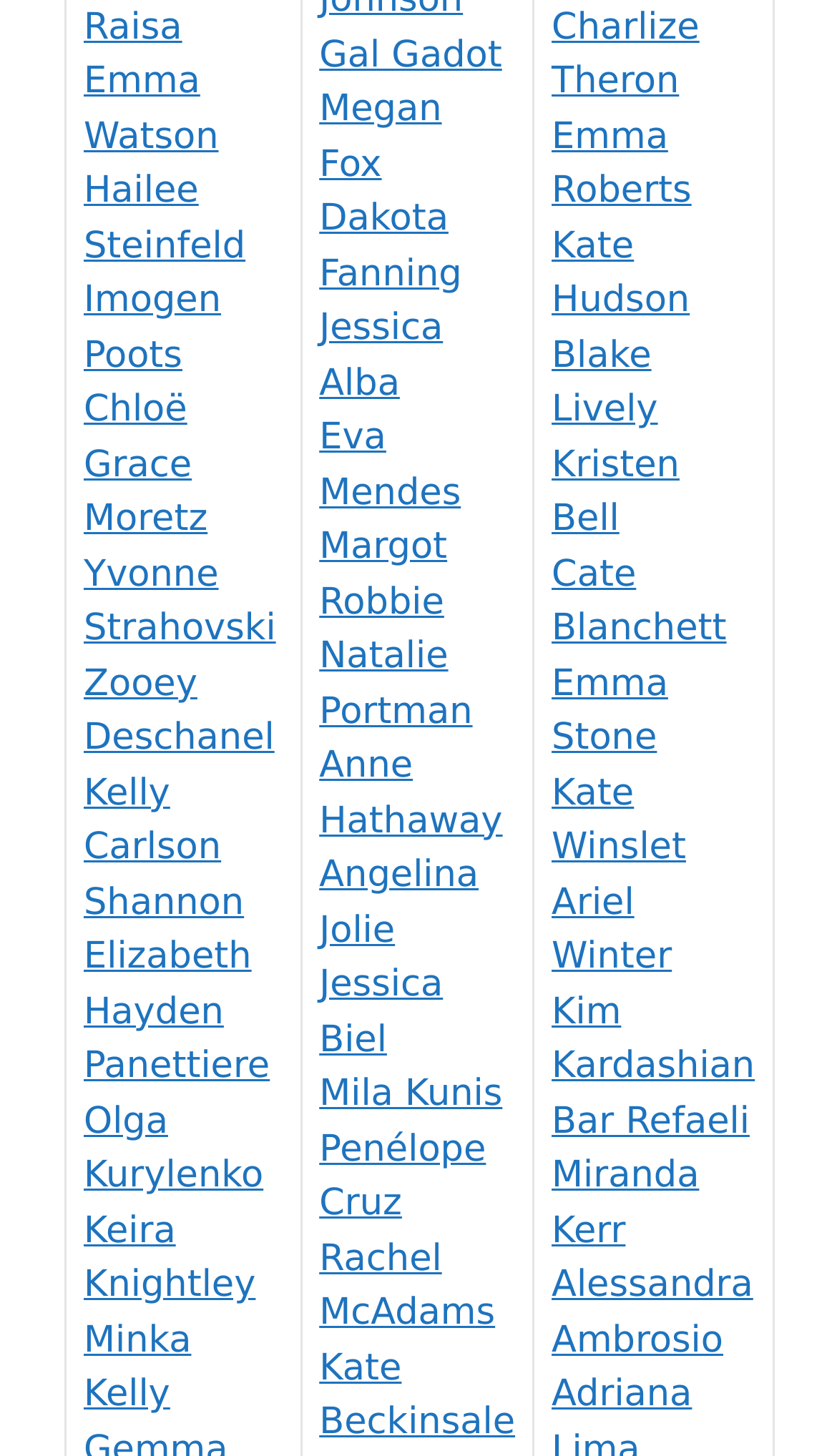Using the provided element description, identify the bounding box coordinates as (top-left x, top-left y, bottom-right x, bottom-right y). Ensure all values are between 0 and 1. Description: Rachel McAdams

[0.381, 0.85, 0.592, 0.917]